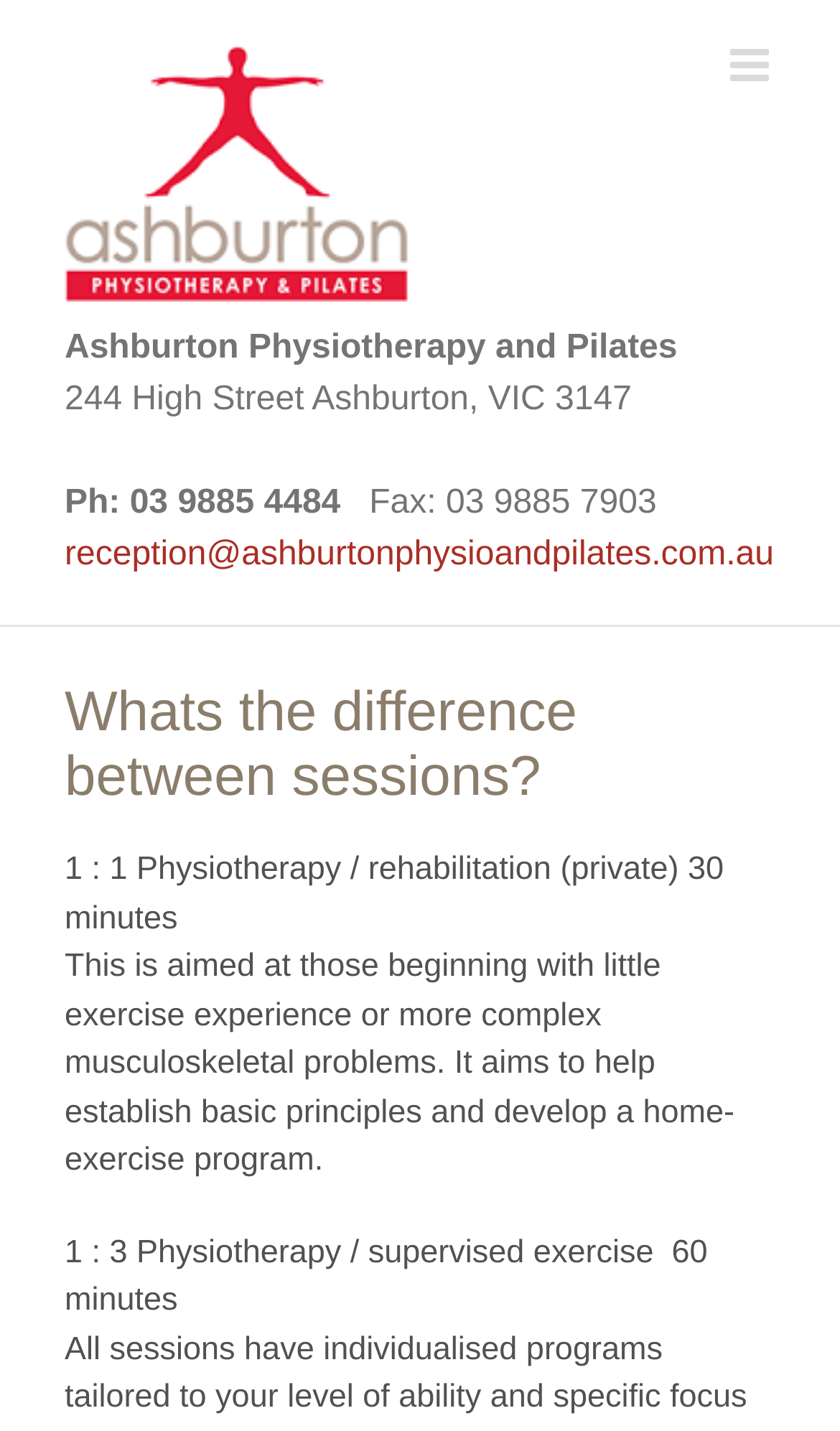Locate the bounding box of the UI element defined by this description: "aria-label="Toggle mobile menu"". The coordinates should be given as four float numbers between 0 and 1, formatted as [left, top, right, bottom].

[0.869, 0.03, 0.923, 0.062]